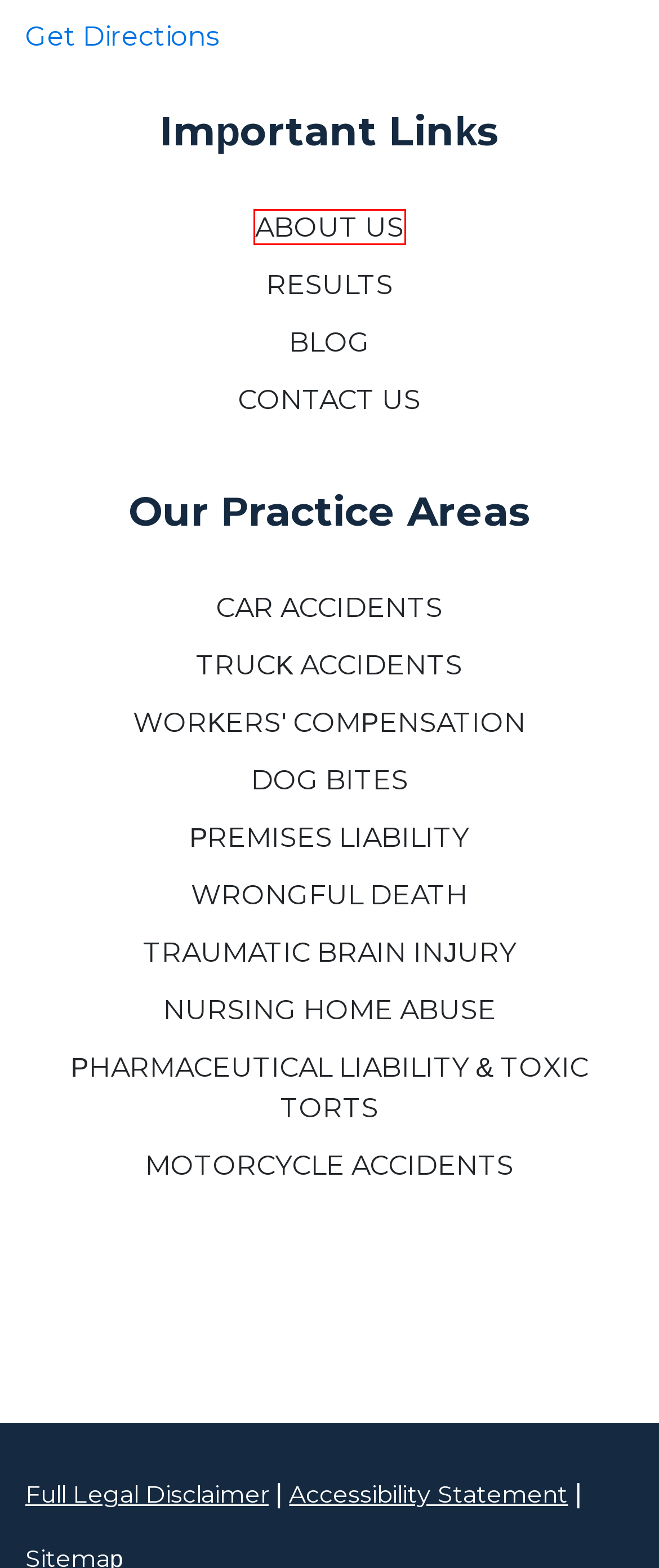Look at the given screenshot of a webpage with a red rectangle bounding box around a UI element. Pick the description that best matches the new webpage after clicking the element highlighted. The descriptions are:
A. Wrongful Death Lawyer in Charleston: Call the Thumbs Up Guys! Free Consults
B. About The Thumbs Up Guys | Personal Injury Law Firm | MDSW
C. Accessibility Statement | Miller, Dawson, Sigal & Ward
D. Workers' Compensation Lawyer in Charleston: Thumbs Up Guys!
E. Nursing Home Abuse Lawyer in Charleston: Call the Thumbs Up Guys! Free Consults
F. Slip and Fall Accident Lawyer in Charleston: The Thumbs Up Guys!
G. Defective Drug Lawyer in Charleston: Call the Thumbs Up Guys! Free Consults
H. Traumatic Brain Injury Lawyer in Charleston: The Thumbs Up Guys!

B